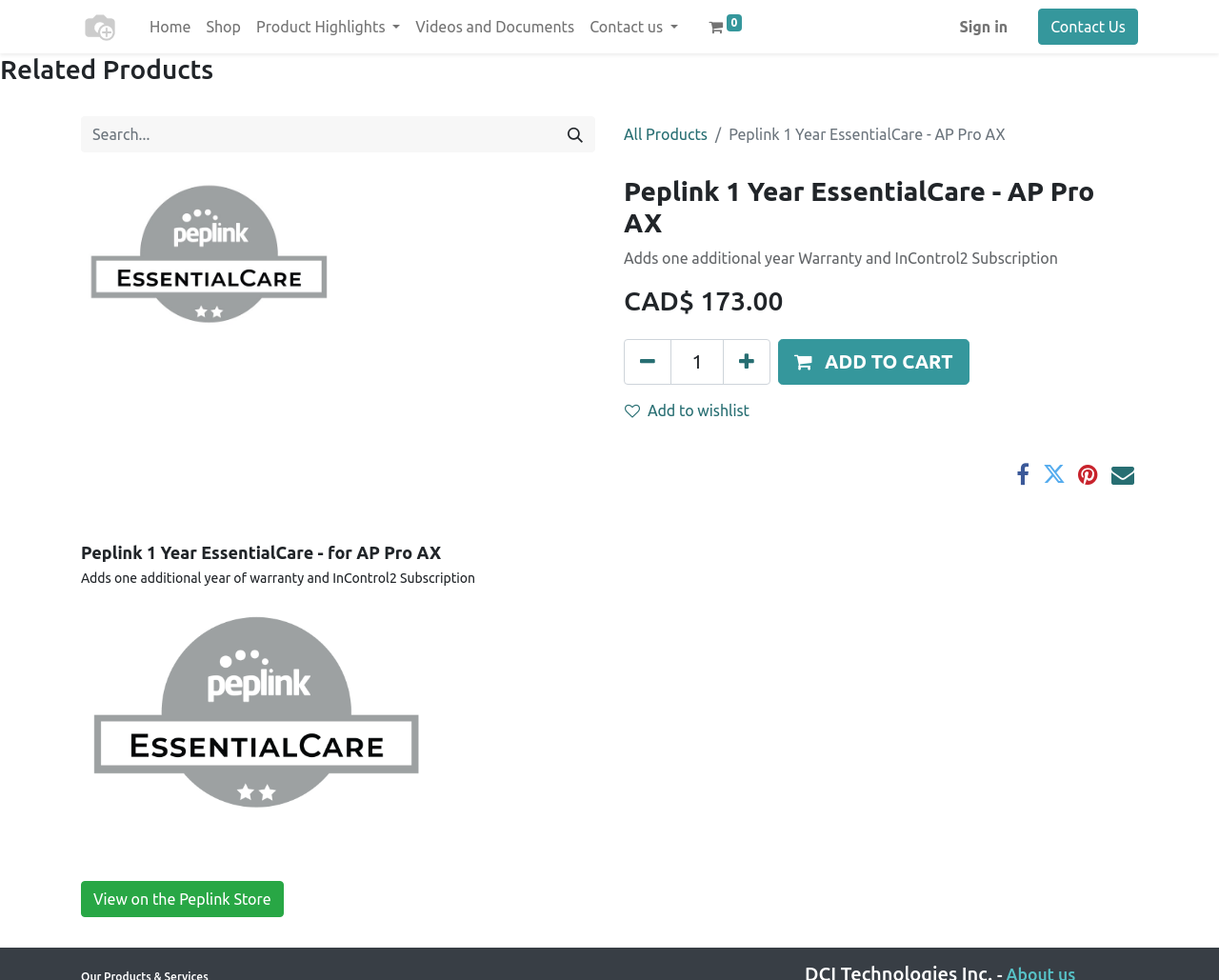Please find and report the bounding box coordinates of the element to click in order to perform the following action: "Sign in". The coordinates should be expressed as four float numbers between 0 and 1, in the format [left, top, right, bottom].

[0.781, 0.008, 0.833, 0.047]